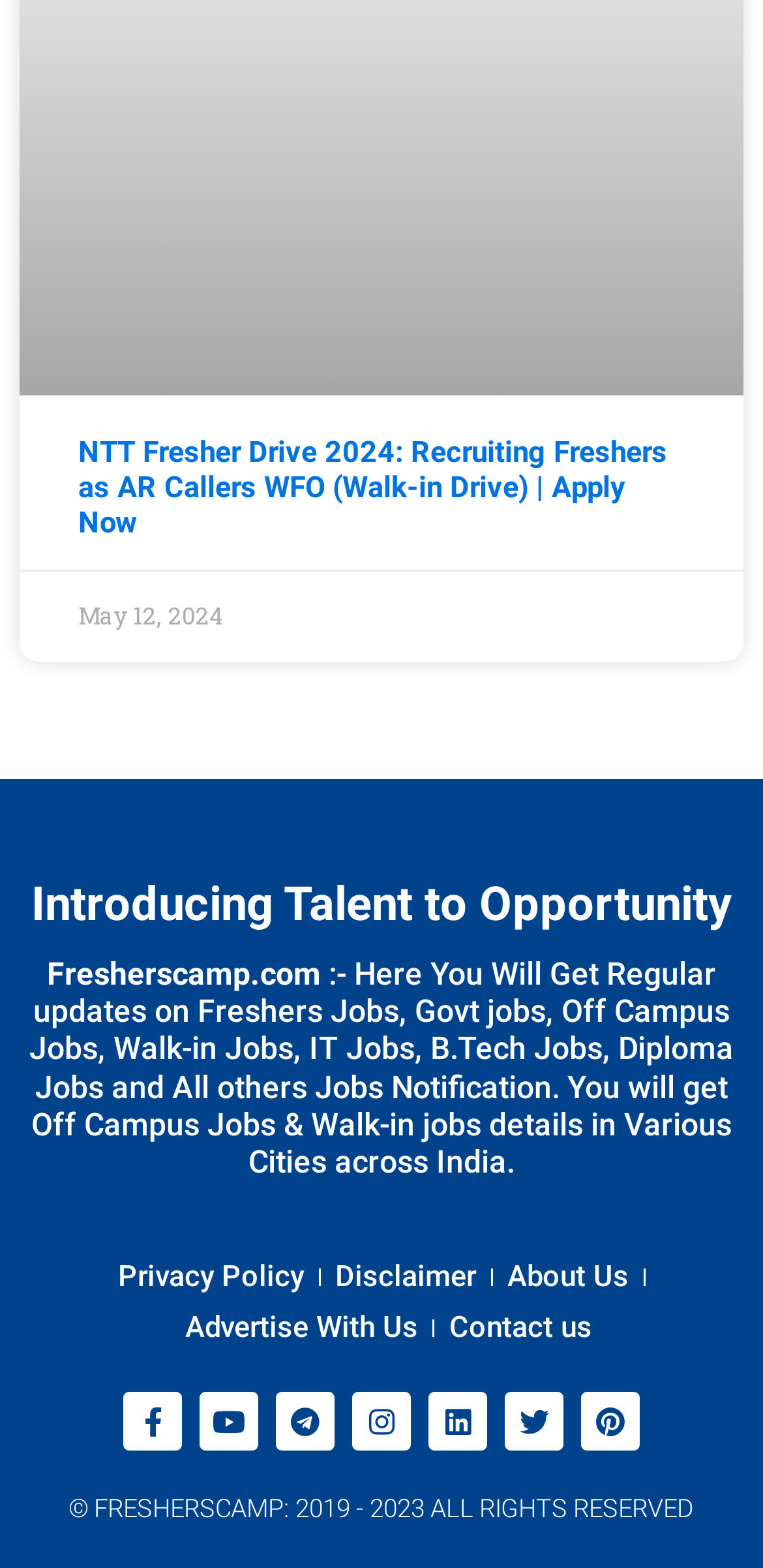Based on the element description, predict the bounding box coordinates (top-left x, top-left y, bottom-right x, bottom-right y) for the UI element in the screenshot: aria-label="next-page"

None